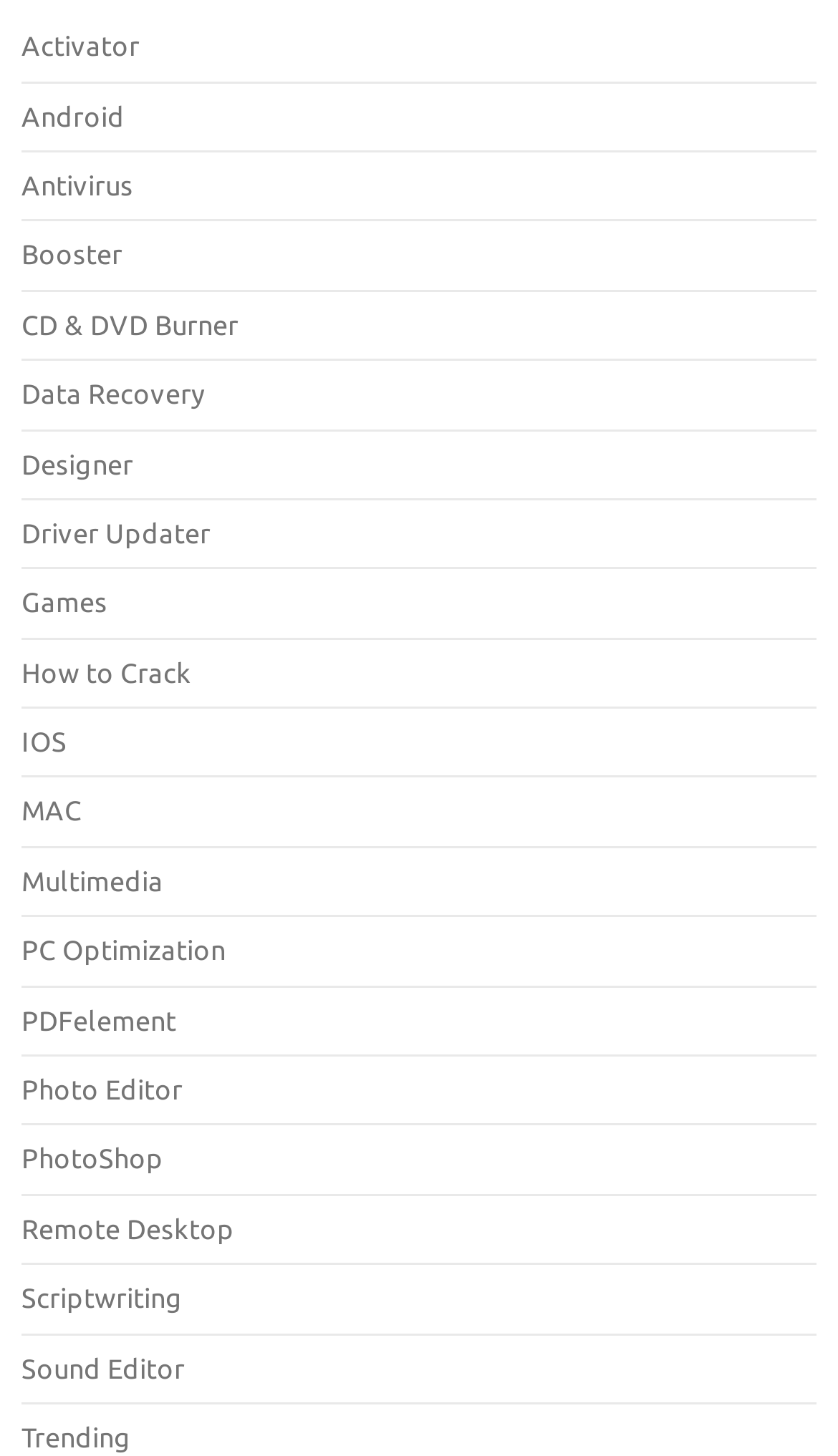What is the link below 'Data Recovery'?
Give a one-word or short-phrase answer derived from the screenshot.

Designer